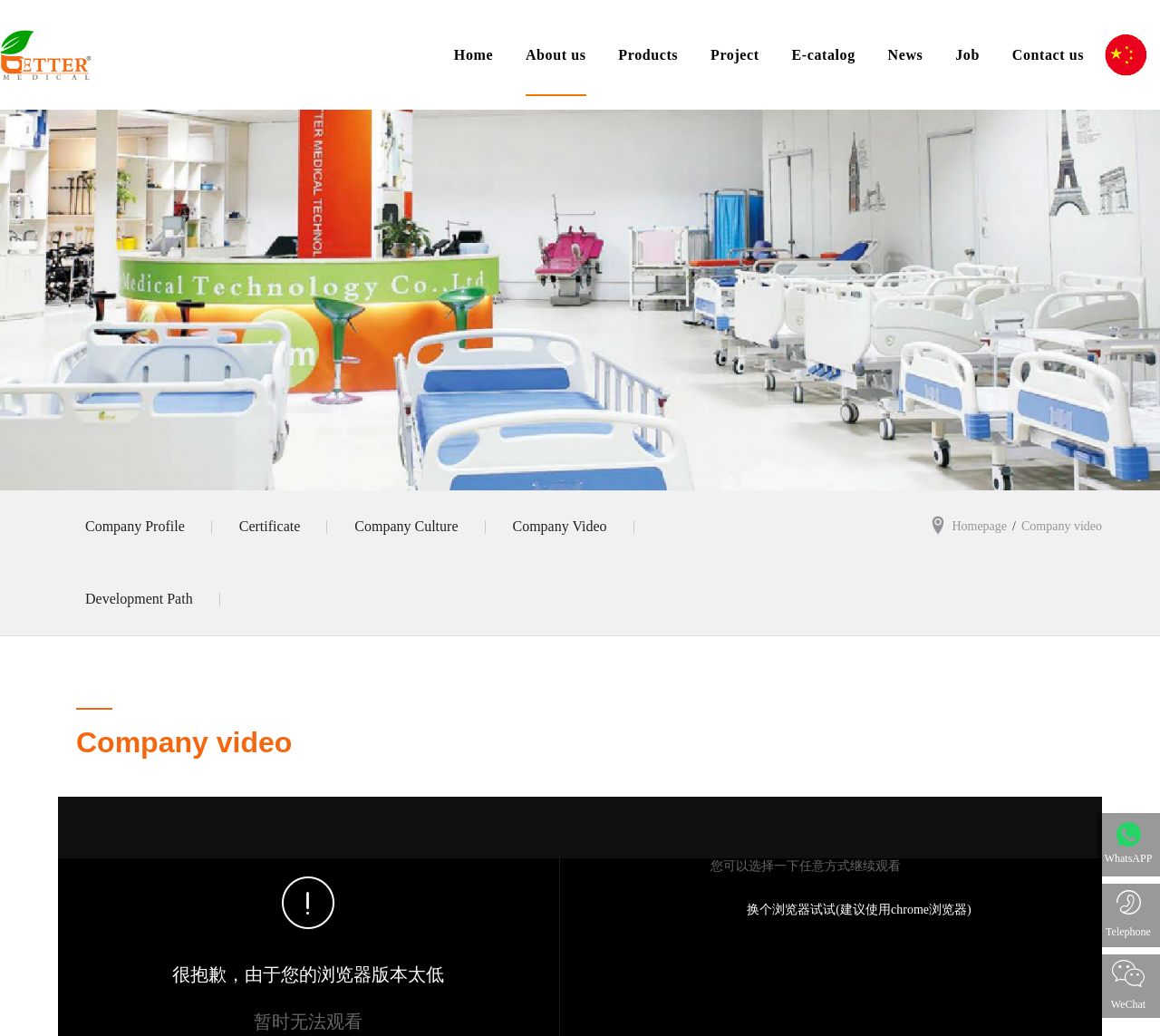Provide a brief response to the question below using one word or phrase:
What type of products does the company offer?

Hospital furniture and Rehabilitation equipment